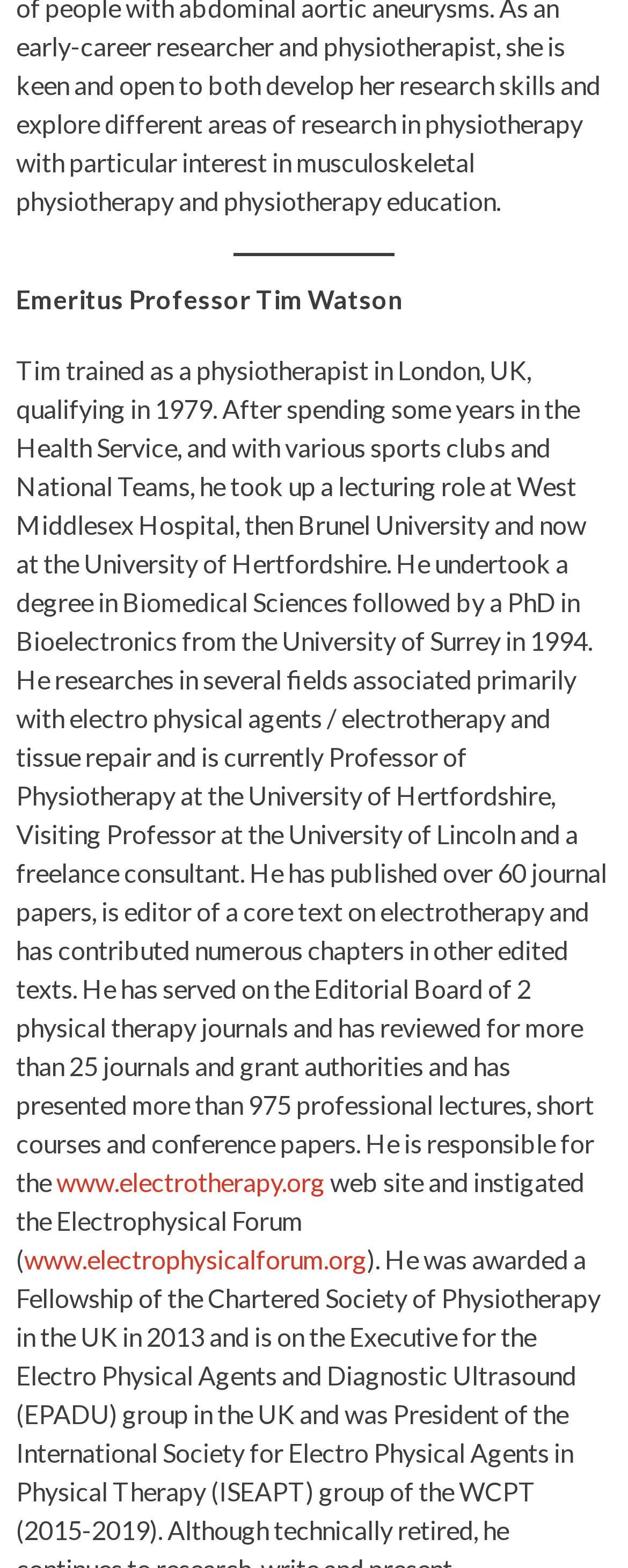Give a concise answer of one word or phrase to the question: 
How many journal papers has Professor Tim Watson published?

Over 60